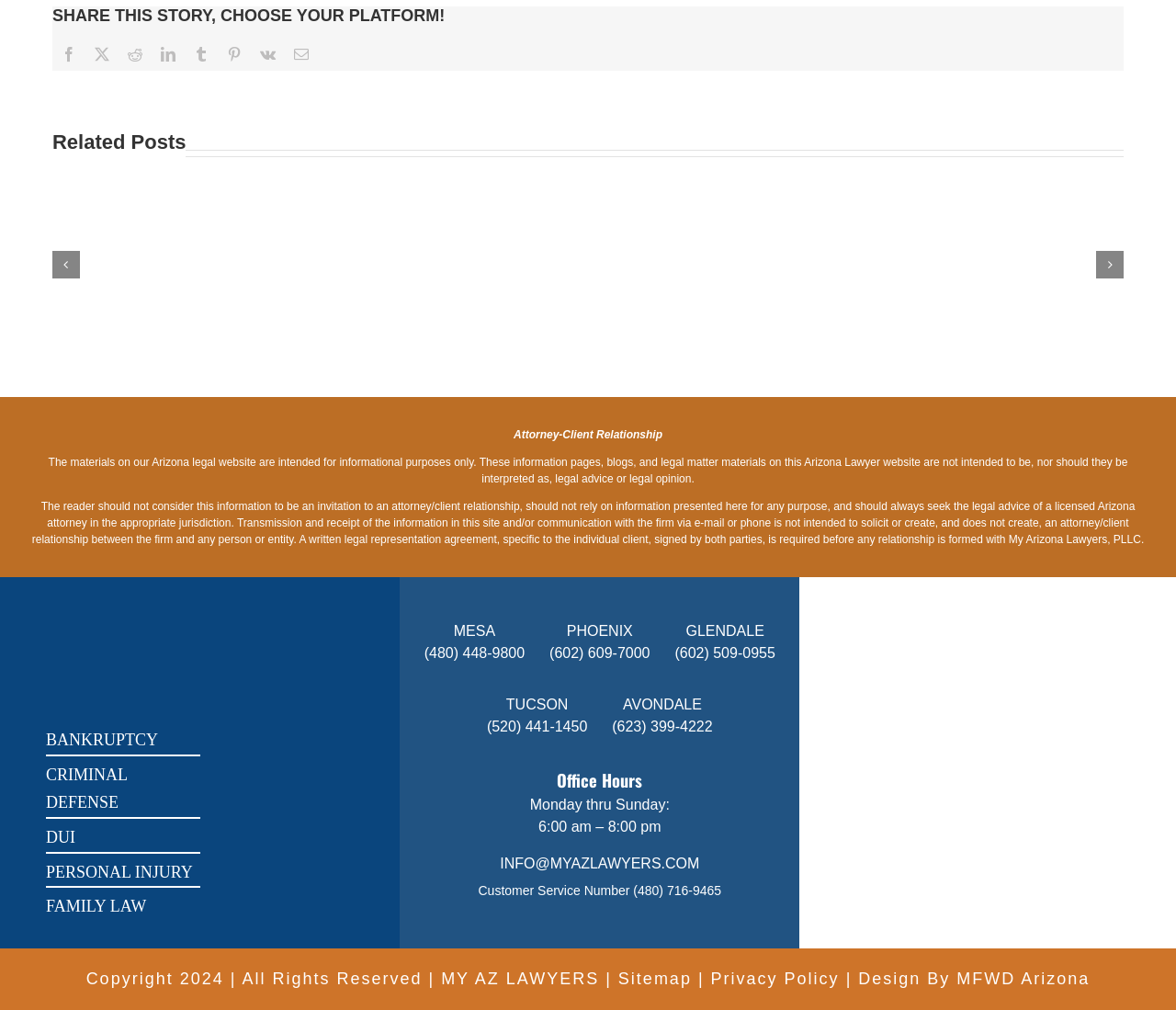What is the customer service number listed on the webpage?
Using the image, elaborate on the answer with as much detail as possible.

The webpage lists a customer service number, '(480) 716-9465', which can be used to contact the law firm's customer service department.